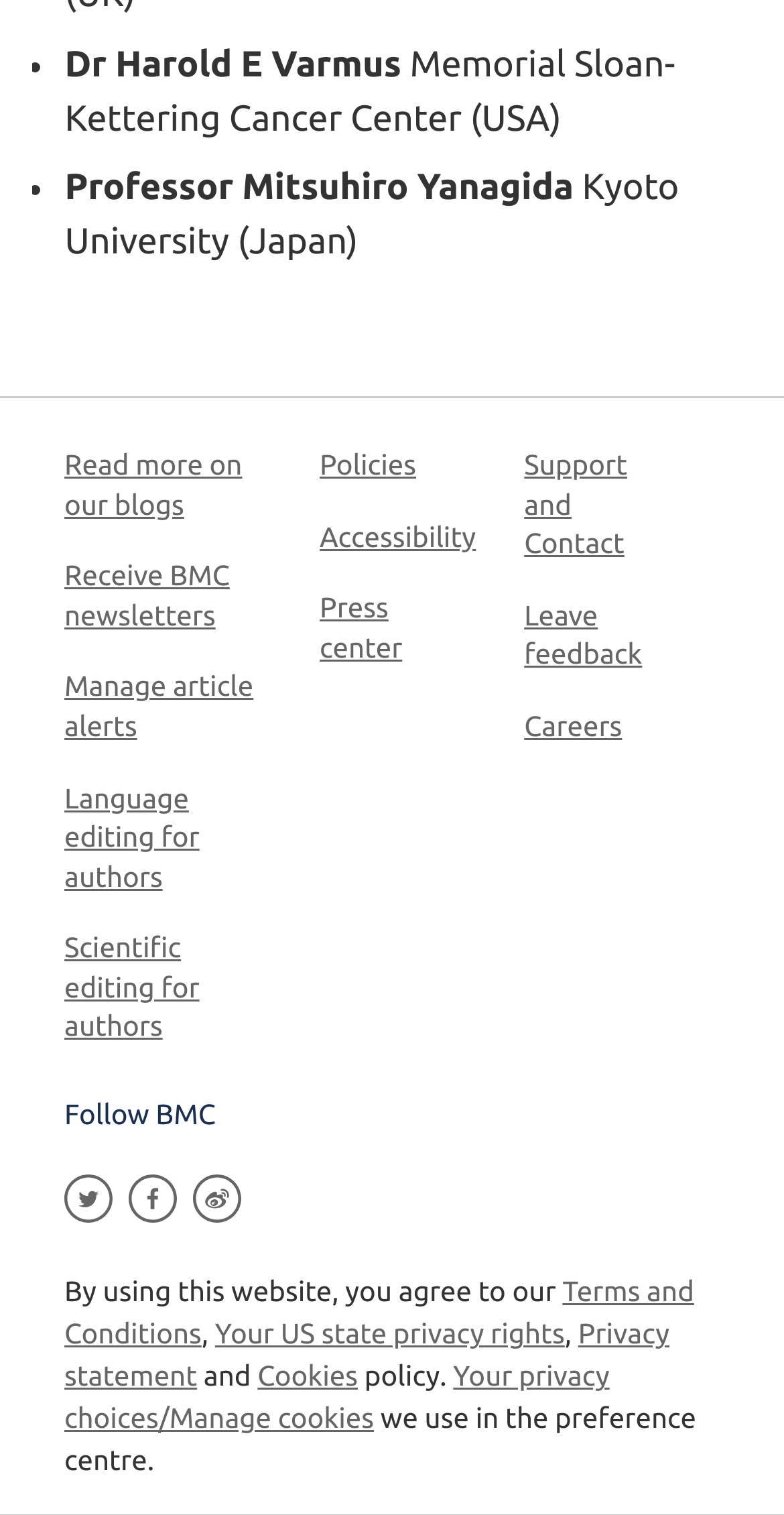Locate the bounding box coordinates of the element that should be clicked to execute the following instruction: "Leave feedback".

[0.669, 0.395, 0.819, 0.442]